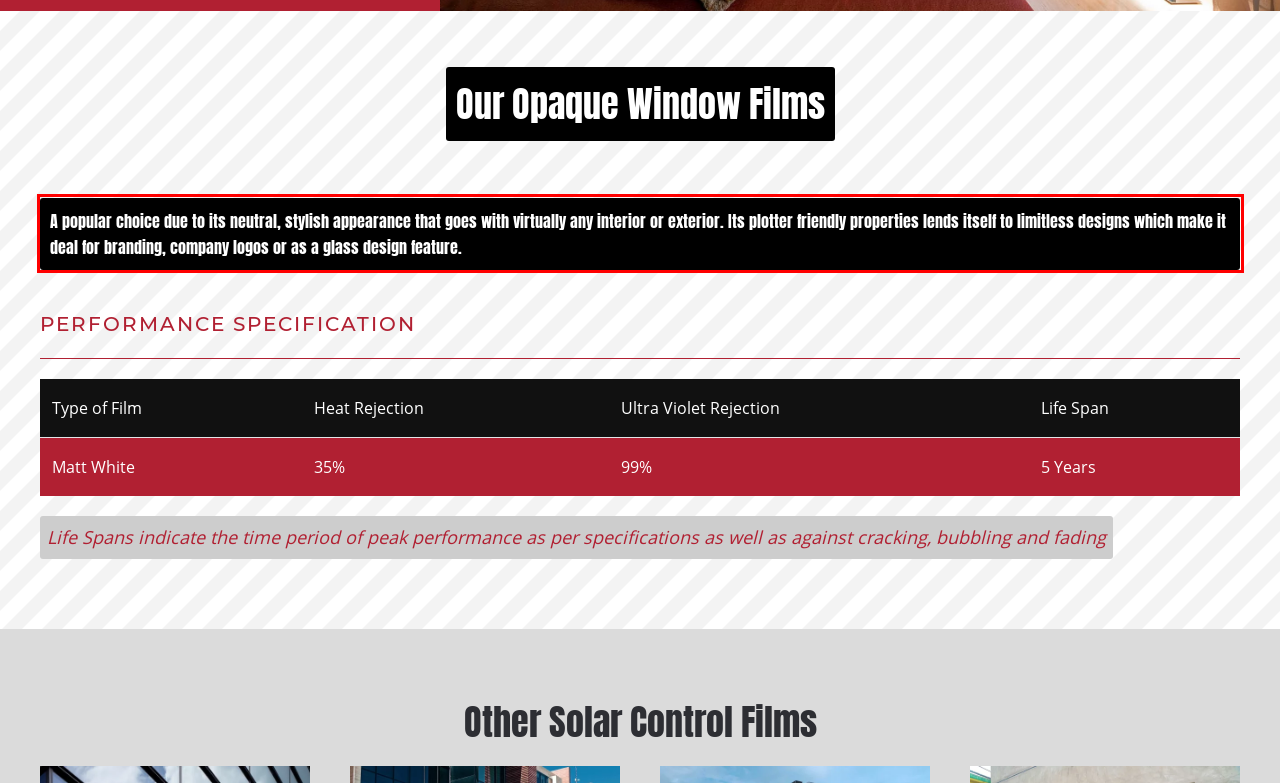Look at the provided screenshot of the webpage and perform OCR on the text within the red bounding box.

A popular choice due to its neutral, stylish appearance that goes with virtually any interior or exterior. Its plotter friendly properties lends itself to limitless designs which make it deal for branding, company logos or as a glass design feature.